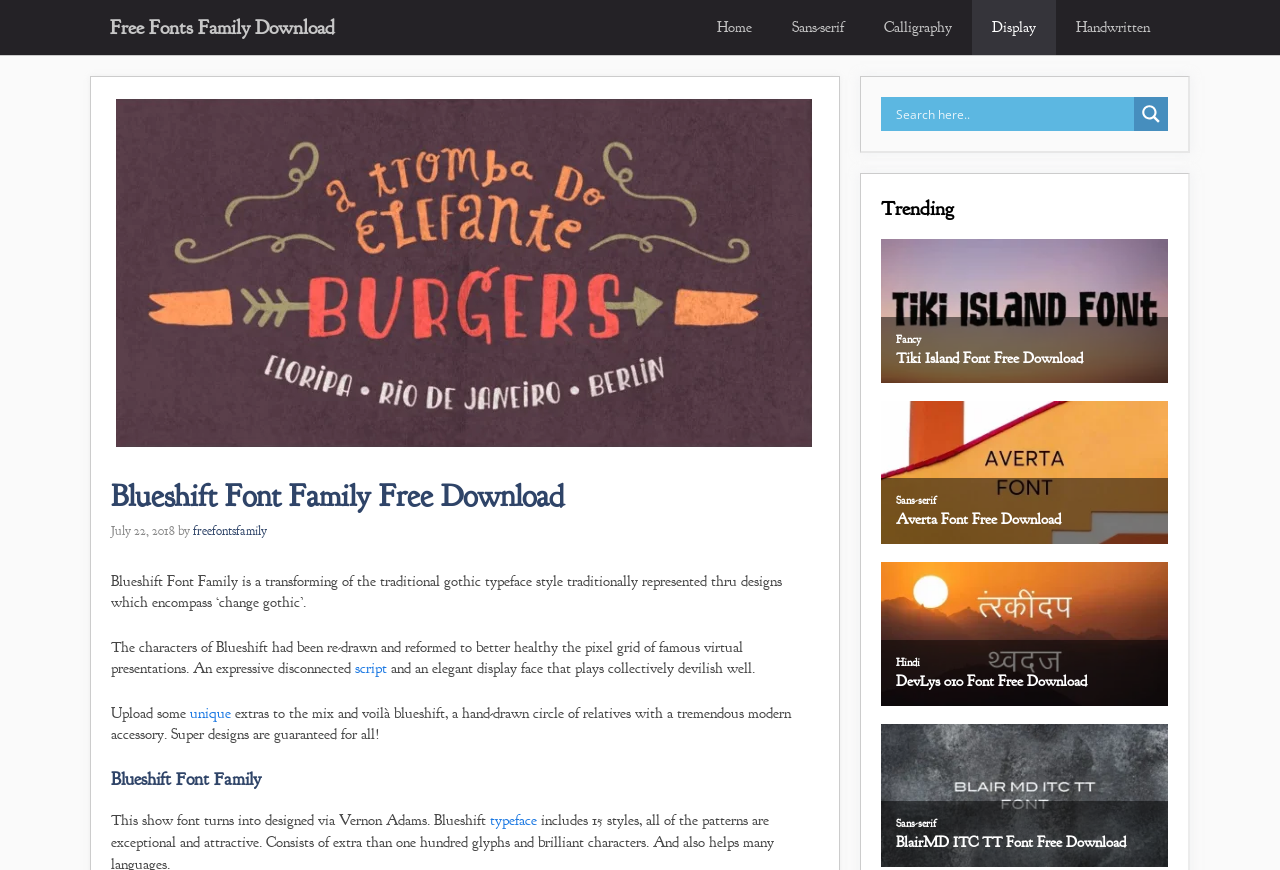Extract the primary header of the webpage and generate its text.

Blueshift Font Family Free Download